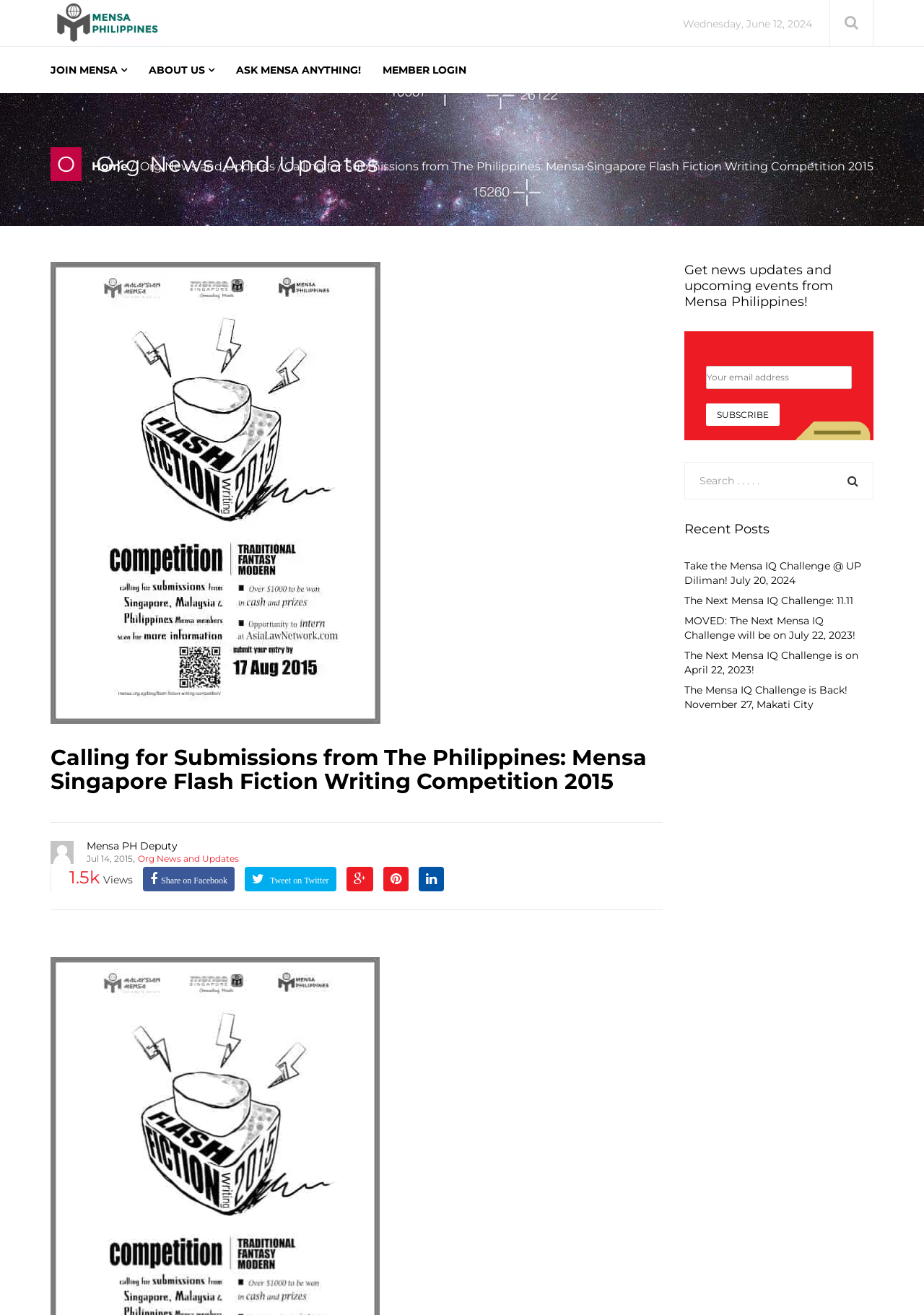Please identify the bounding box coordinates of the clickable area that will fulfill the following instruction: "Search for something". The coordinates should be in the format of four float numbers between 0 and 1, i.e., [left, top, right, bottom].

[0.912, 0.36, 0.945, 0.387]